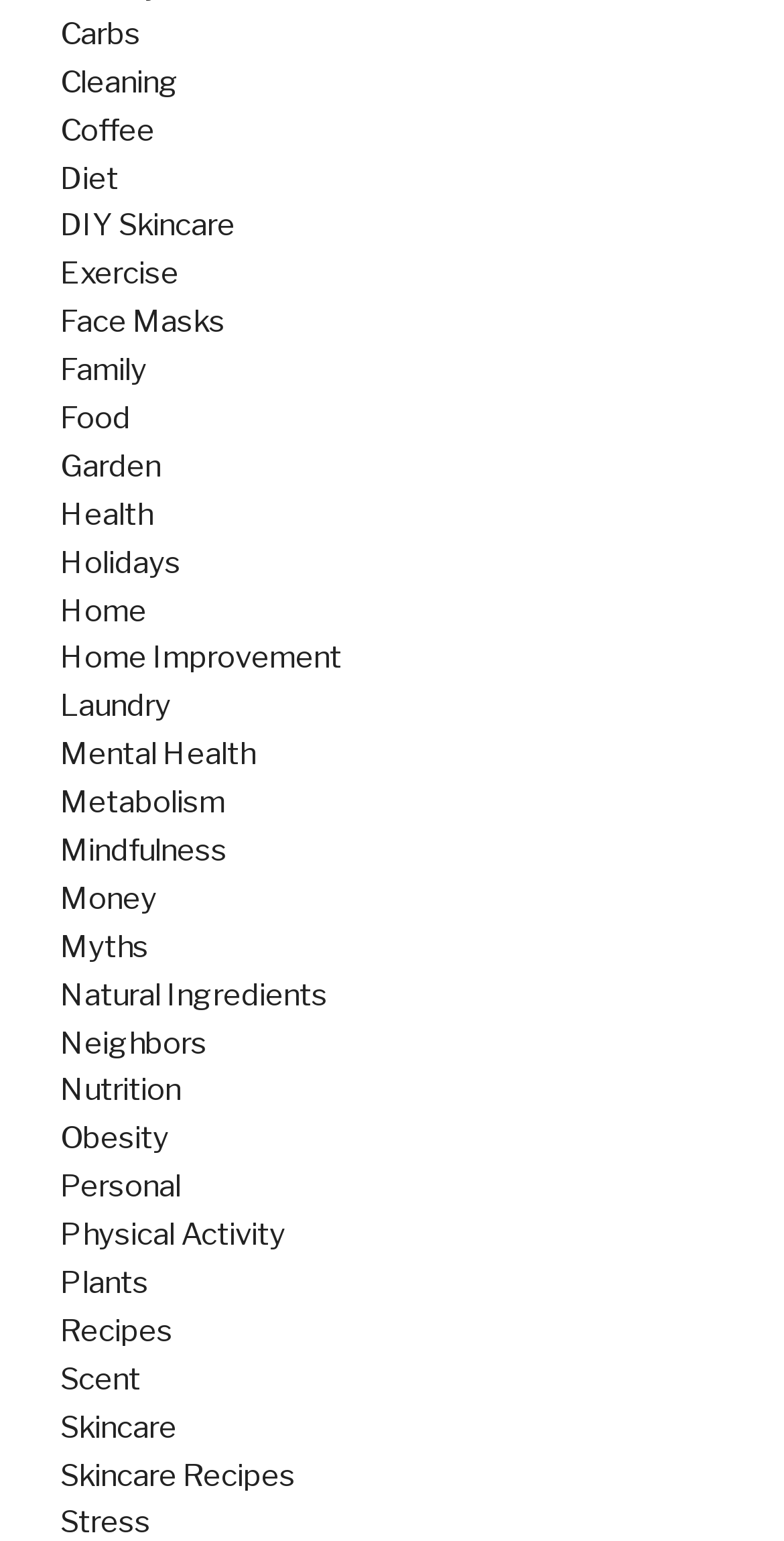Find the bounding box coordinates of the clickable element required to execute the following instruction: "explore the Nutrition topic". Provide the coordinates as four float numbers between 0 and 1, i.e., [left, top, right, bottom].

[0.077, 0.696, 0.231, 0.72]